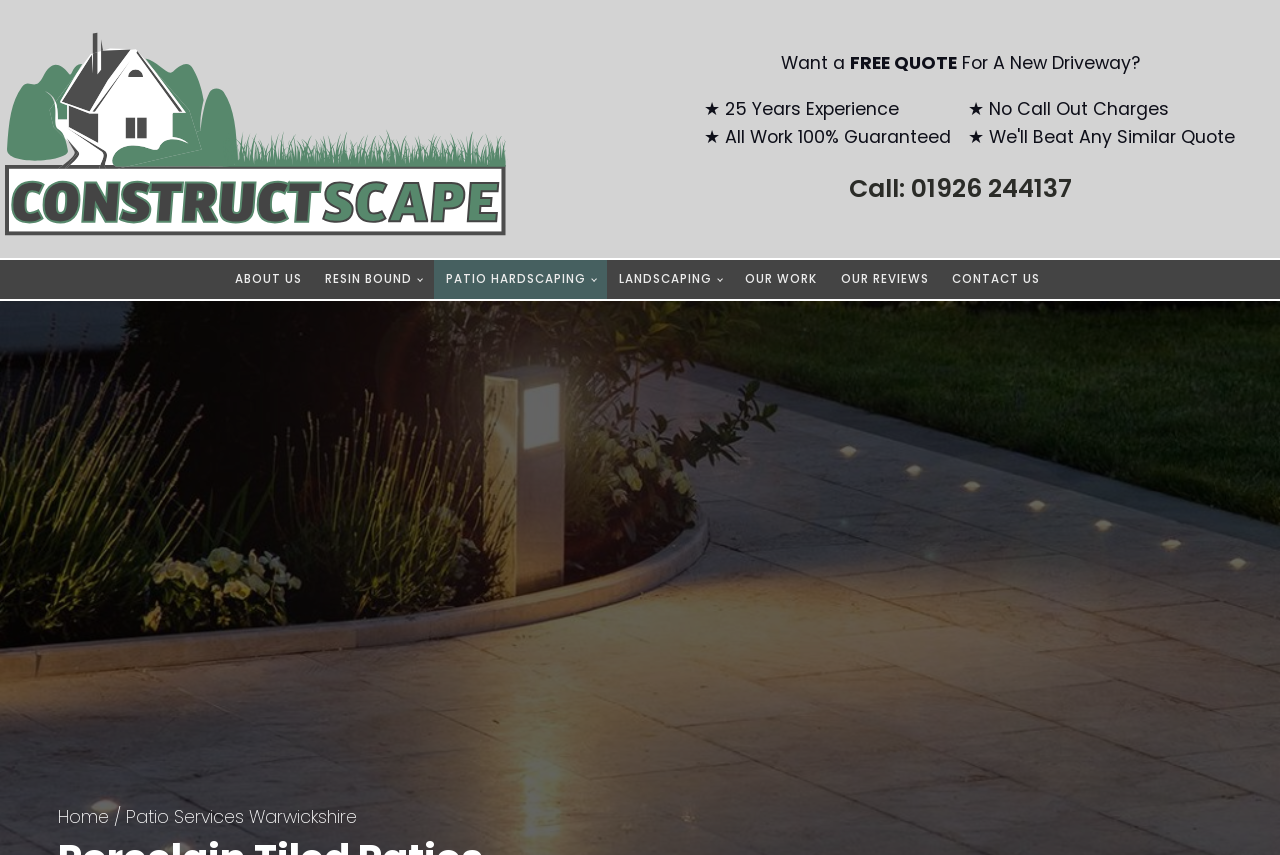Determine the bounding box coordinates of the target area to click to execute the following instruction: "Call the phone number."

[0.711, 0.2, 0.837, 0.241]